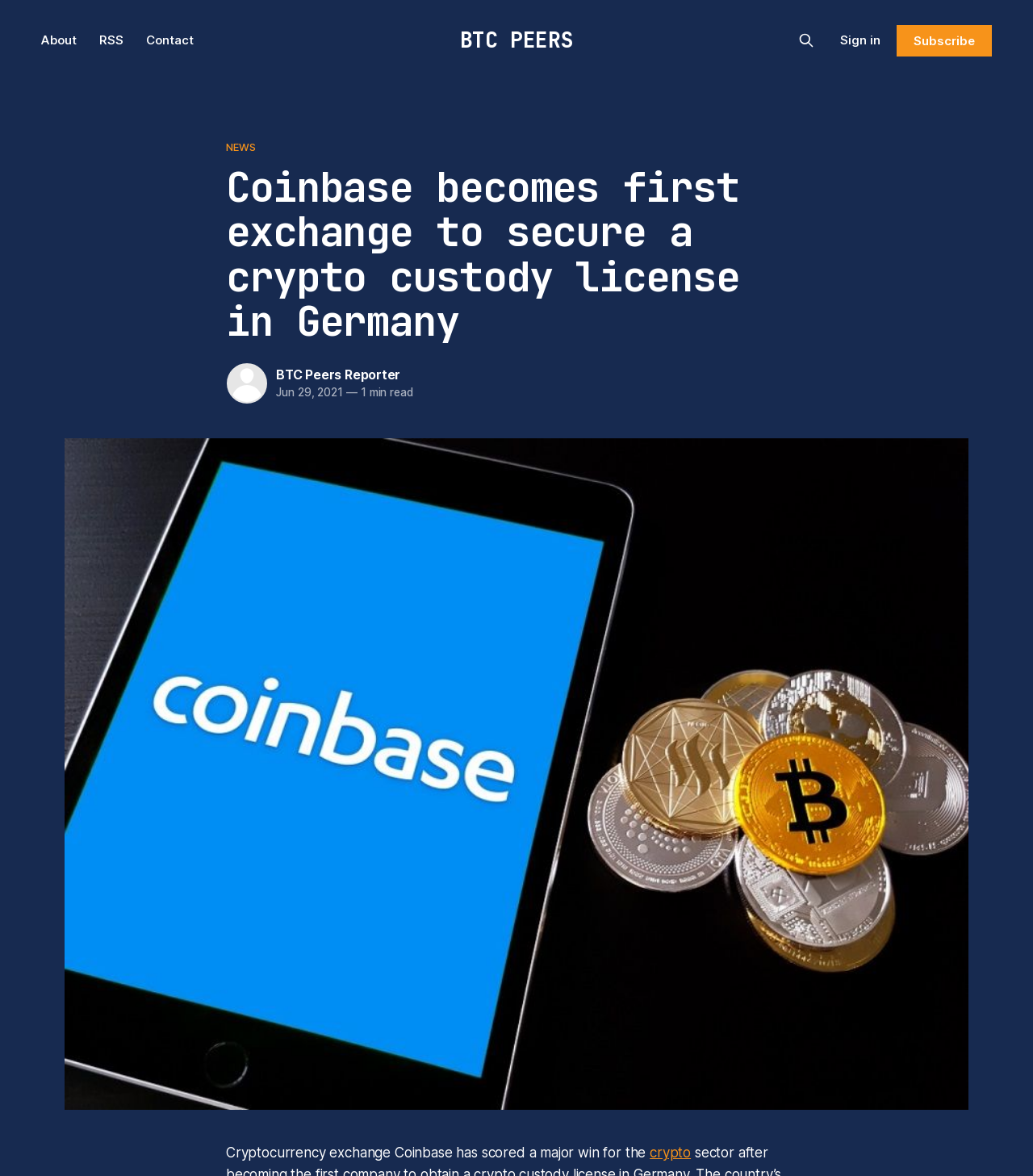Provide a short answer using a single word or phrase for the following question: 
What is the topic of the article?

Crypto custody license